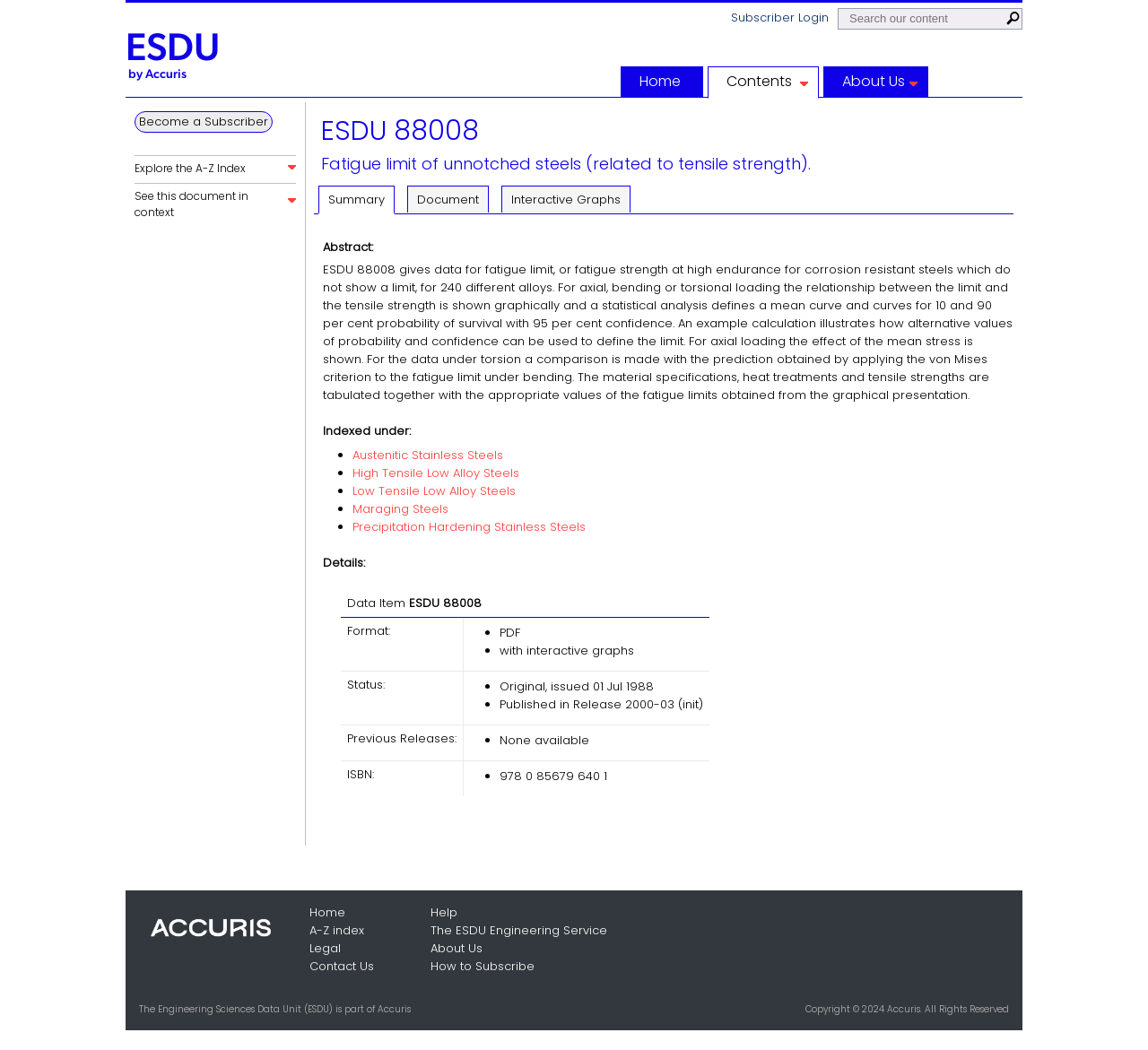What is the document about?
Please provide a single word or phrase in response based on the screenshot.

Fatigue limit of unnotched steels